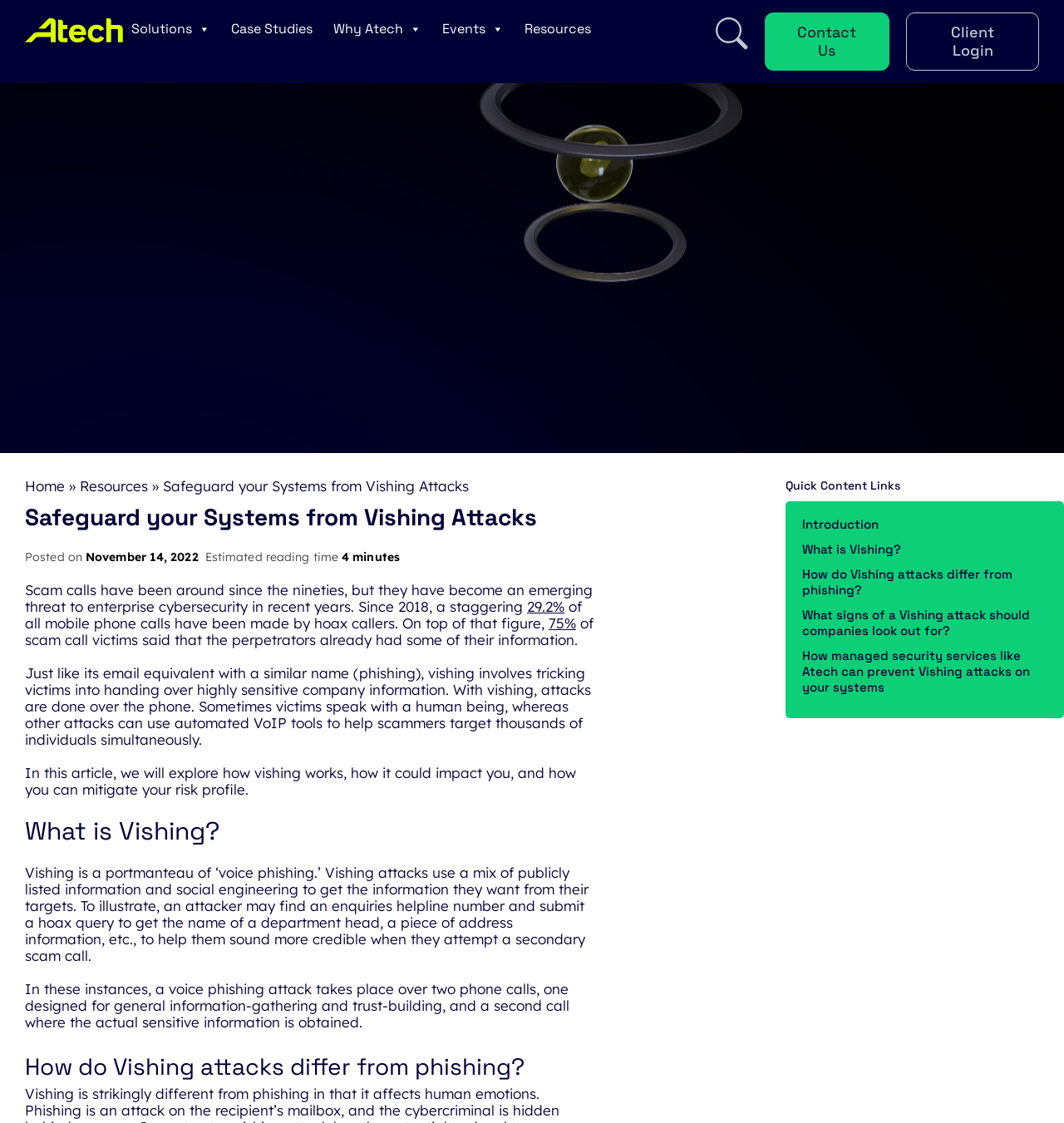Specify the bounding box coordinates of the area to click in order to follow the given instruction: "Open the search function."

None